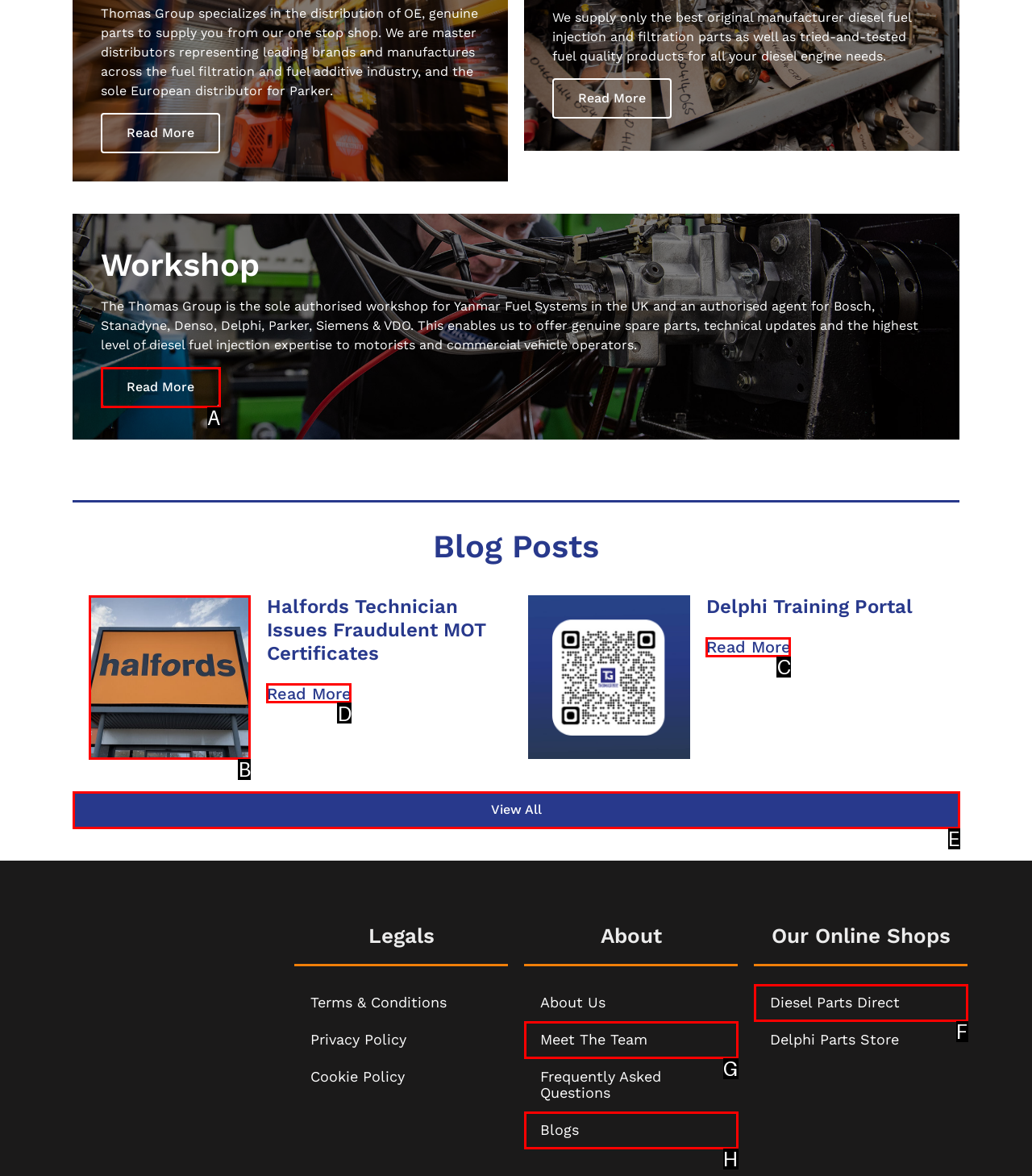Choose the option that best matches the description: Meet The Team
Indicate the letter of the matching option directly.

G